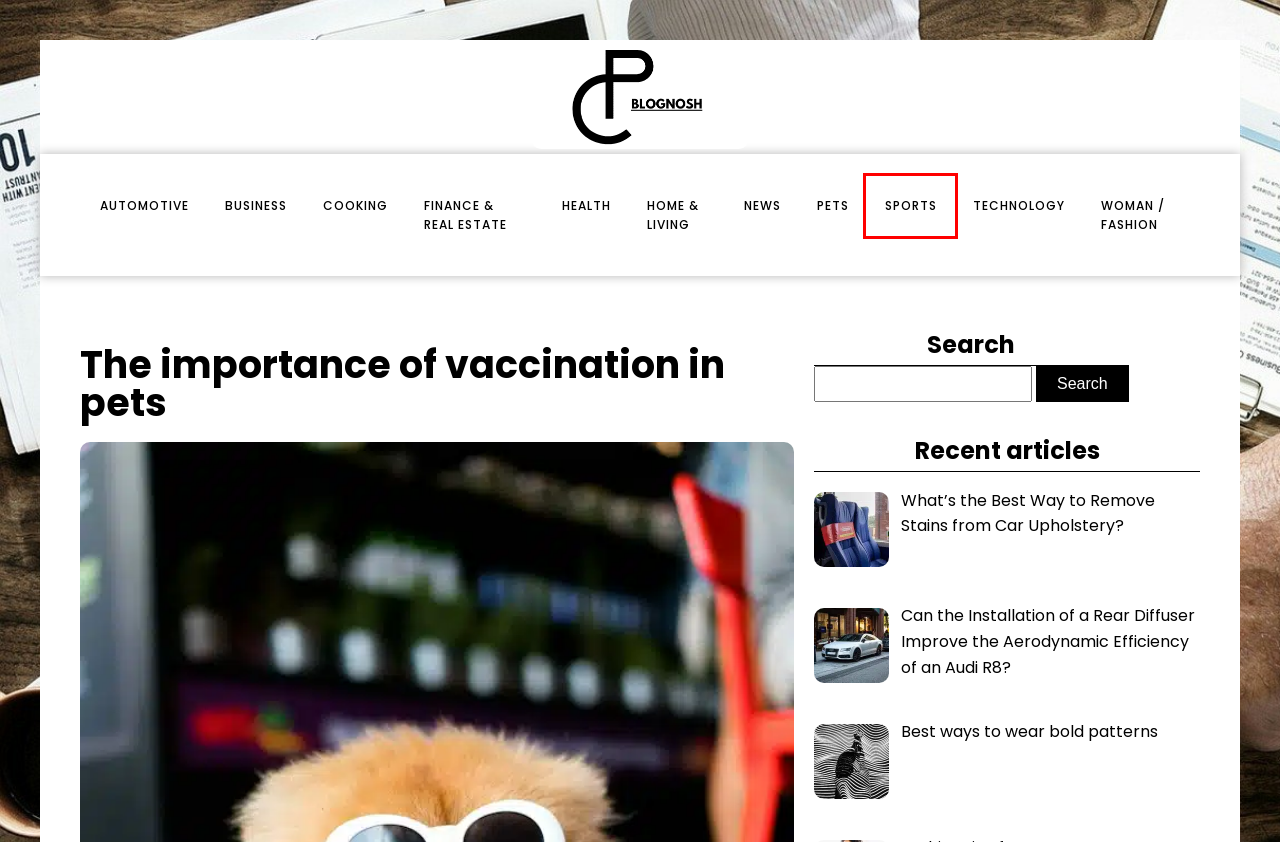You see a screenshot of a webpage with a red bounding box surrounding an element. Pick the webpage description that most accurately represents the new webpage after interacting with the element in the red bounding box. The options are:
A. cooking Archives -
B. finance & real estate Archives -
C. sports Archives -
D. What’s the Best Way to Remove Stains from Car Upholstery? -
E. woman / fashion Archives -
F. technology Archives -
G. Best ways to wear bold patterns -
H. pets Archives -

C